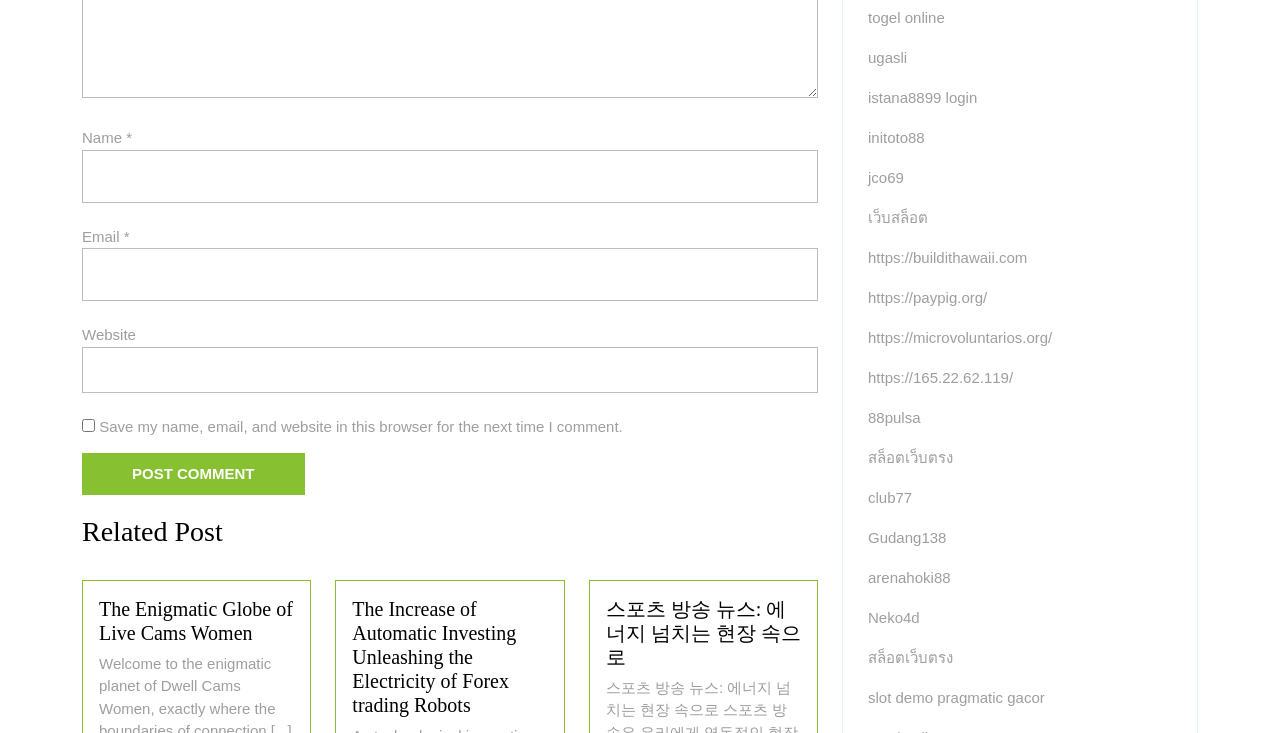How many links are there in the webpage?
Give a detailed explanation using the information visible in the image.

There are 17 links in the webpage, which are indicated by the link elements with bounding box coordinates ranging from [0.678, 0.012, 0.738, 0.035] to [0.678, 0.94, 0.816, 0.963].